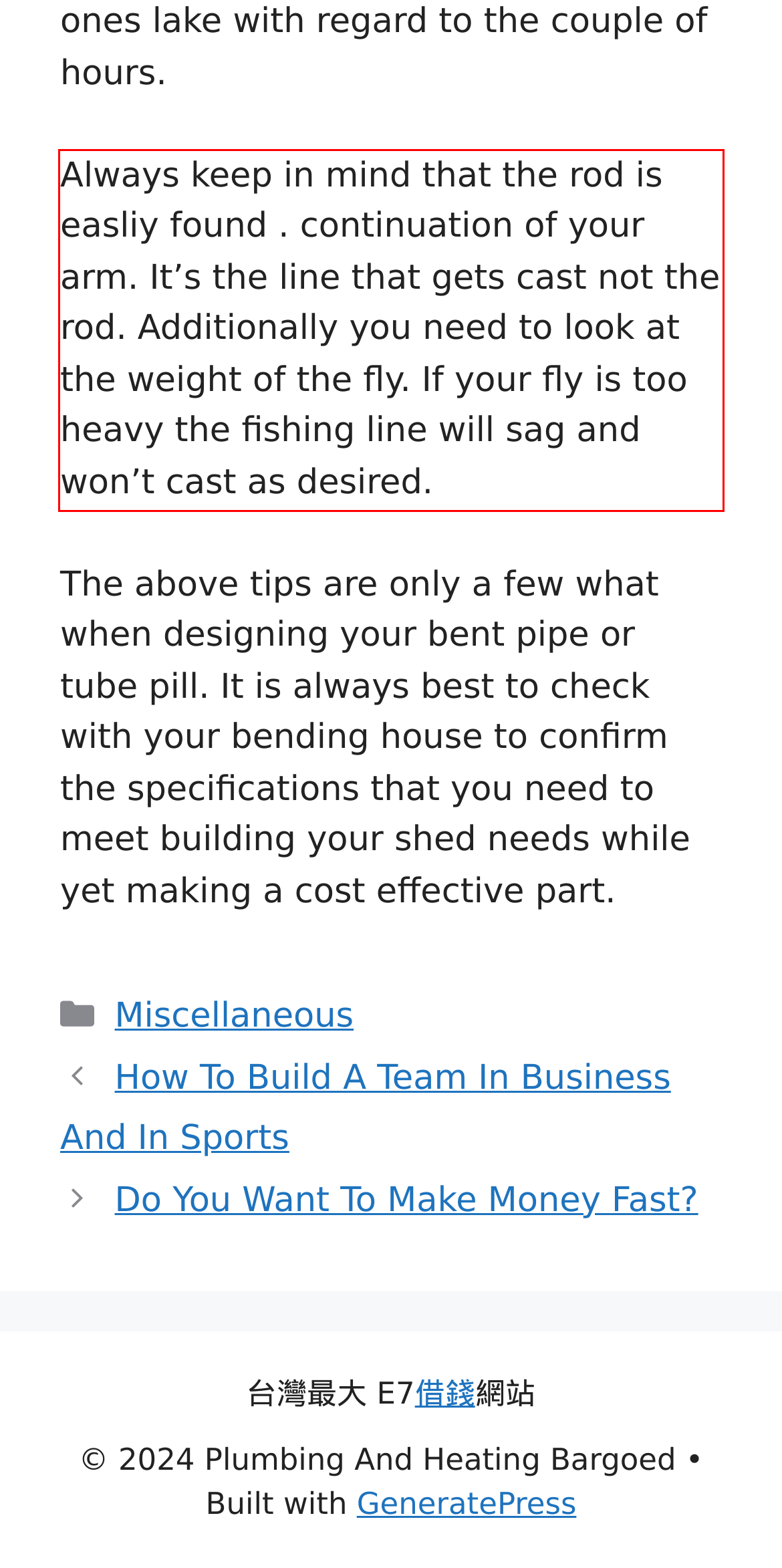Identify and transcribe the text content enclosed by the red bounding box in the given screenshot.

Always keep in mind that the rod is easliy found . continuation of your arm. It’s the line that gets cast not the rod. Additionally you need to look at the weight of the fly. If your fly is too heavy the fishing line will sag and won’t cast as desired.